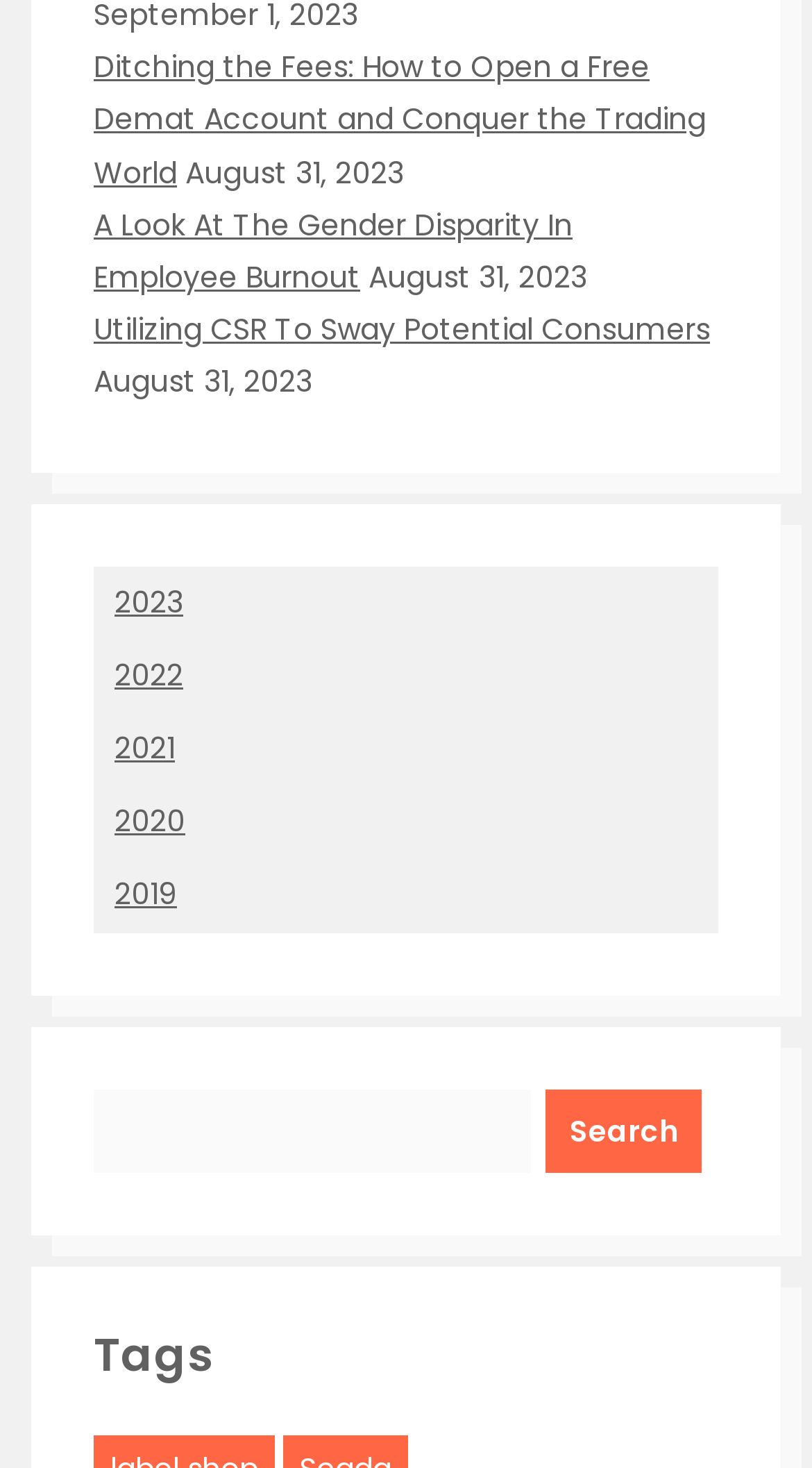Answer the question using only one word or a concise phrase: How many links are there in the year 2023 section?

1